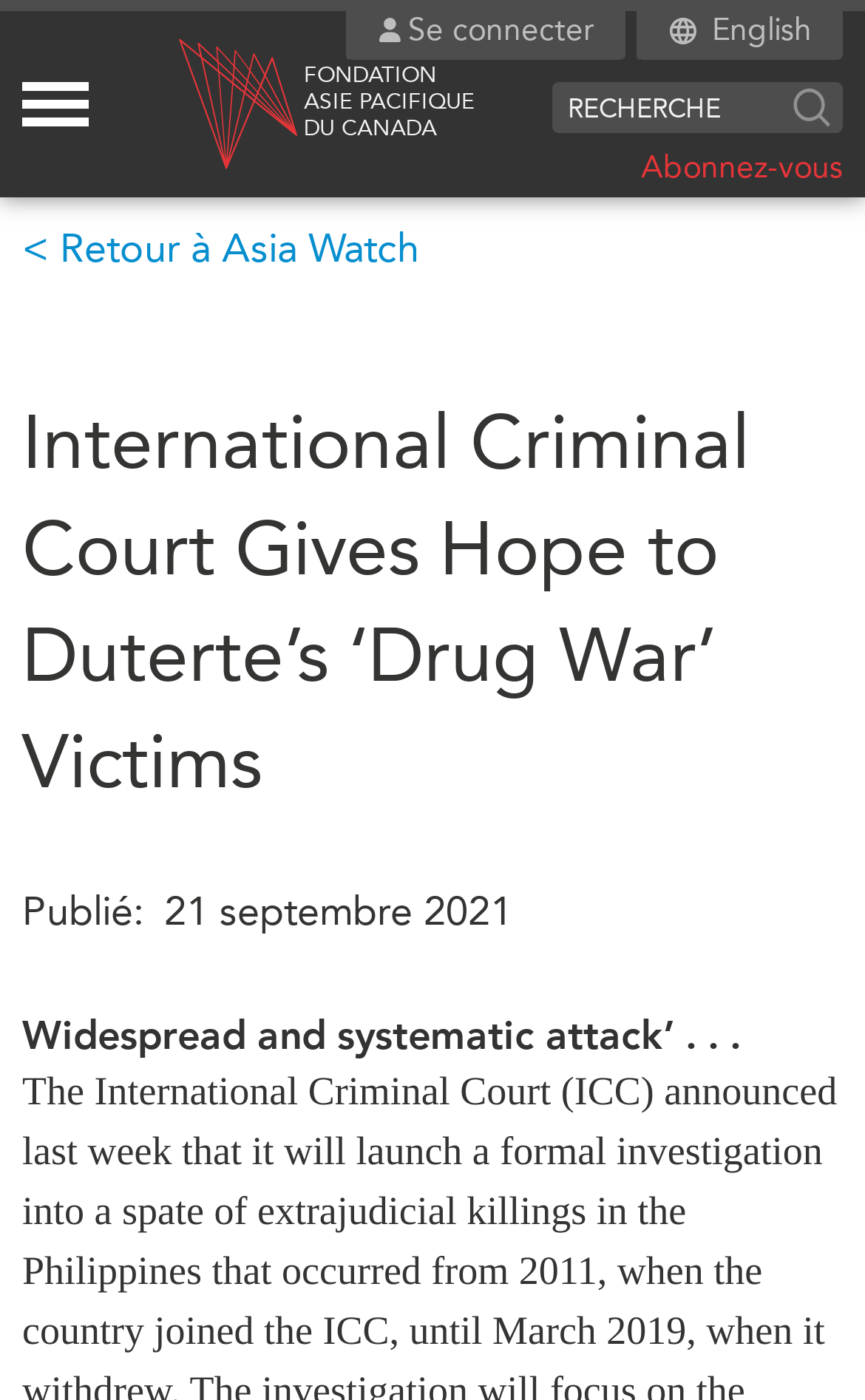Determine the bounding box coordinates for the HTML element described here: "Observatoire Asie".

[0.555, 0.777, 0.847, 0.809]